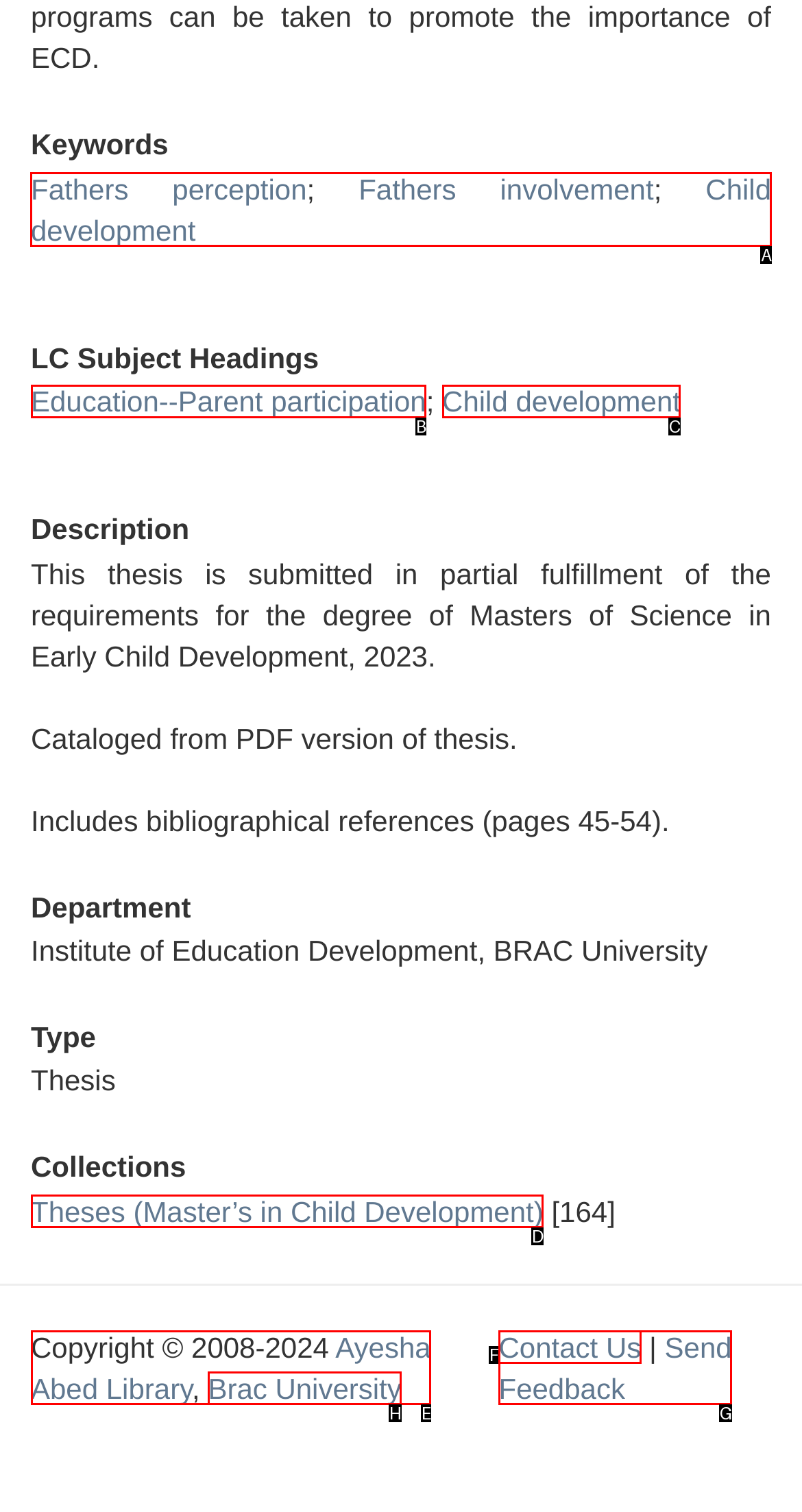Choose the HTML element that should be clicked to accomplish the task: Visit the projects page. Answer with the letter of the chosen option.

None